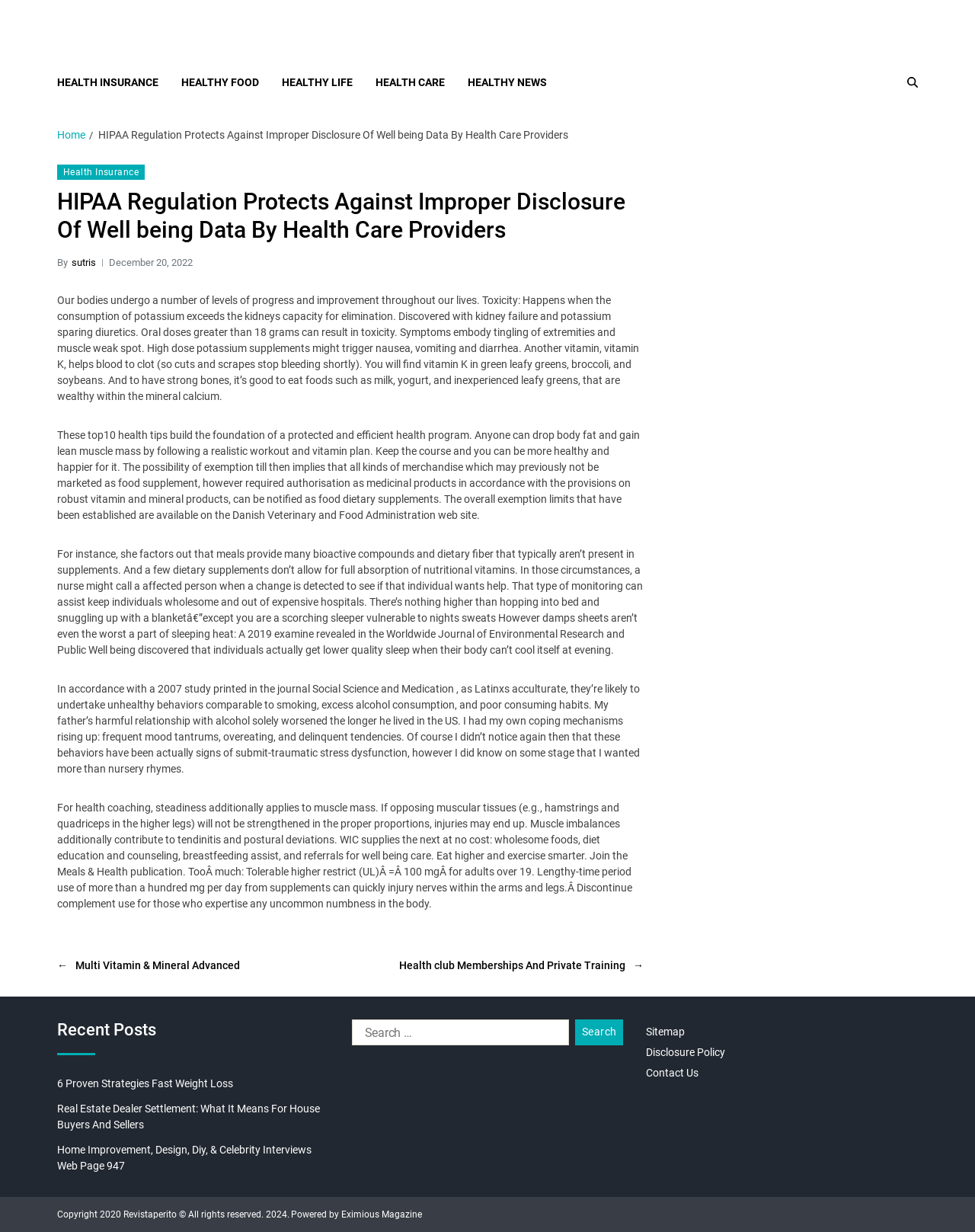Please provide a one-word or short phrase answer to the question:
What is the copyright year of the website?

2020